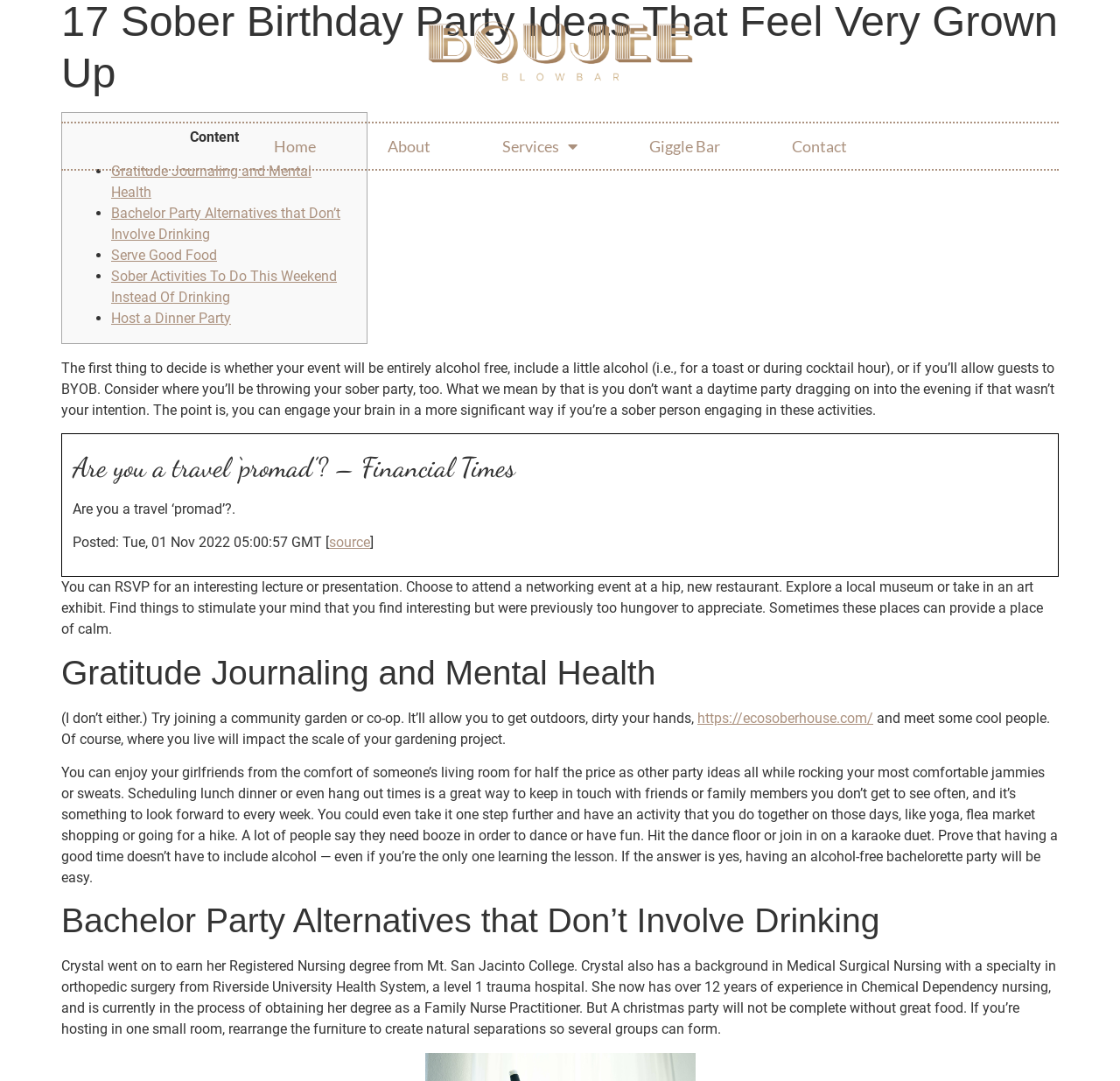Locate the bounding box coordinates of the area to click to fulfill this instruction: "Click on 'Host a Dinner Party'". The bounding box should be presented as four float numbers between 0 and 1, in the order [left, top, right, bottom].

[0.099, 0.286, 0.206, 0.302]